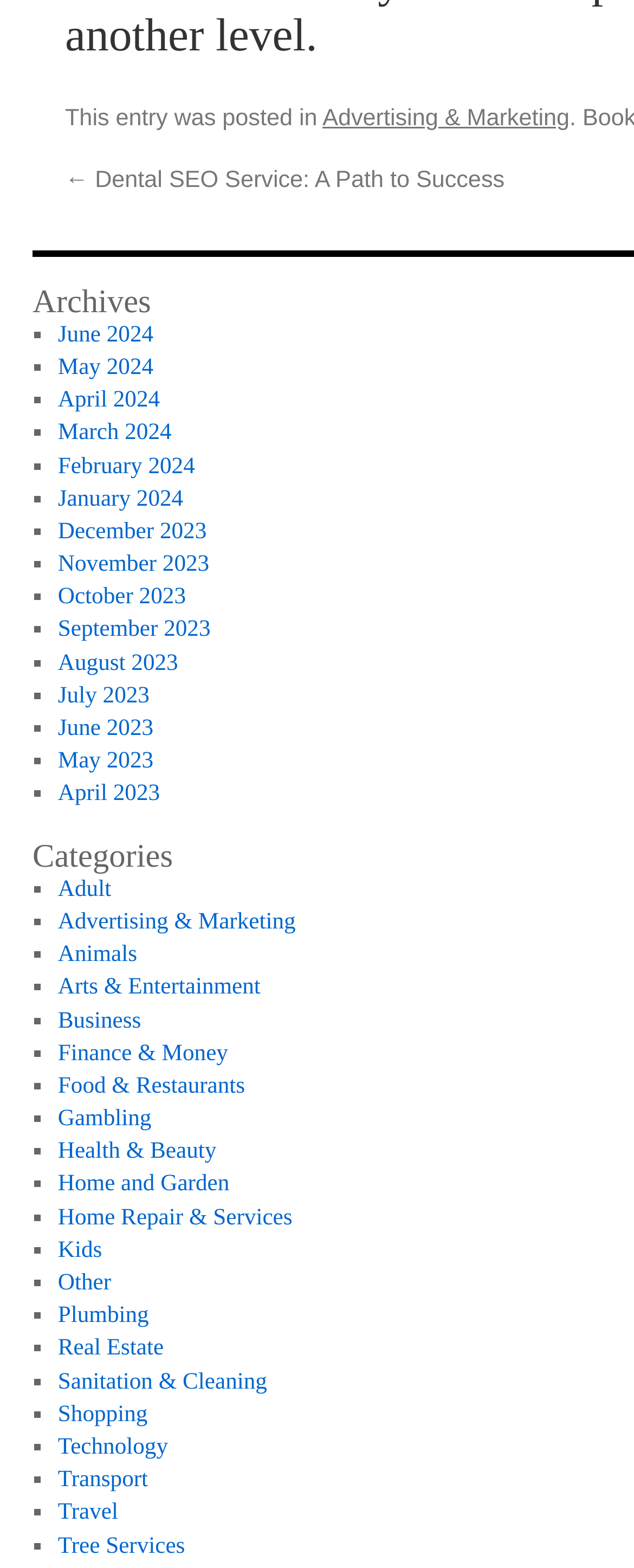Use a single word or phrase to answer this question: 
What is the last month listed in the Archives section?

June 2023